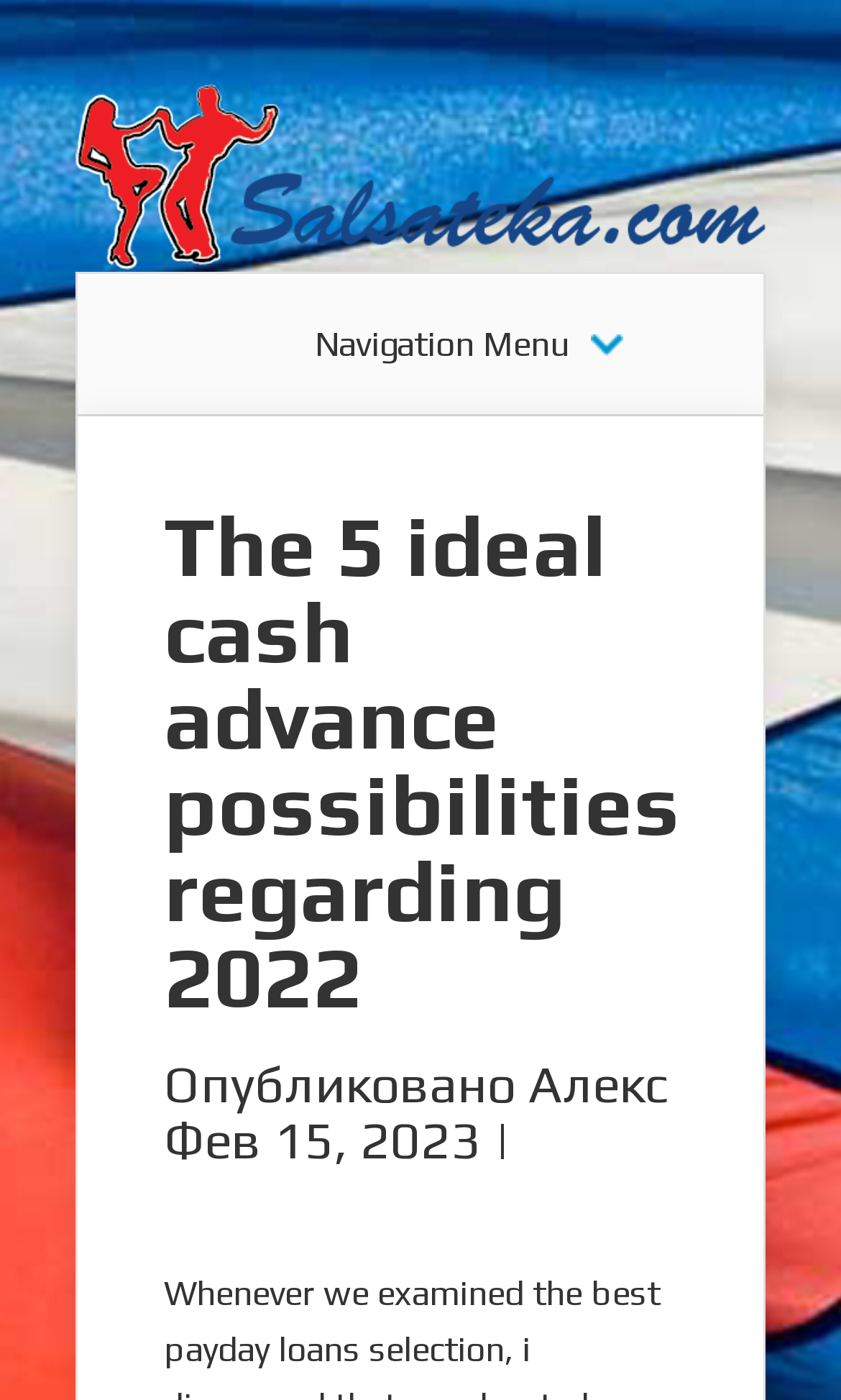Is the article a recent publication?
Please look at the screenshot and answer in one word or a short phrase.

yes